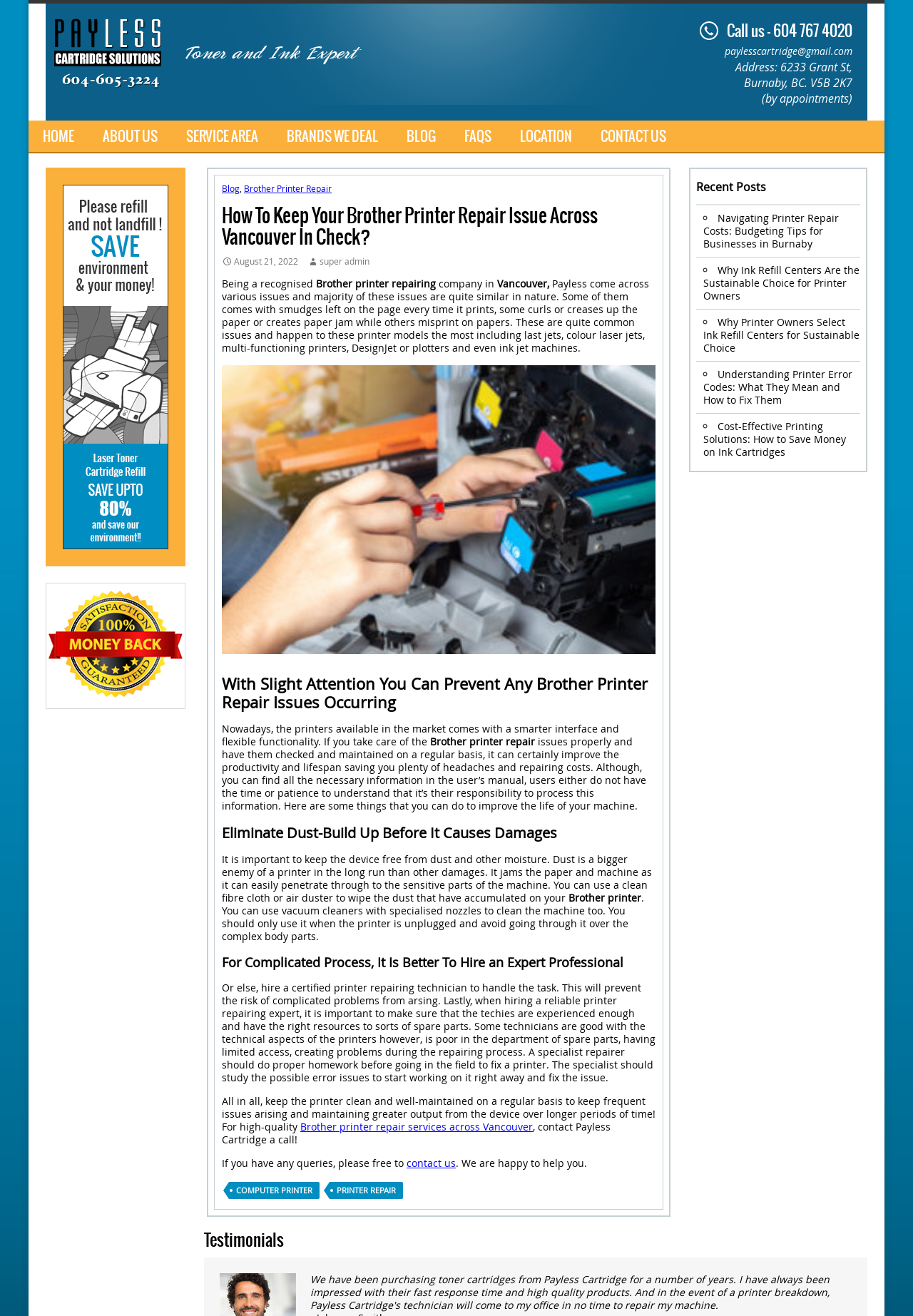Reply to the question below using a single word or brief phrase:
What is the recommended way to clean the printer?

Use a clean fibre cloth or air duster